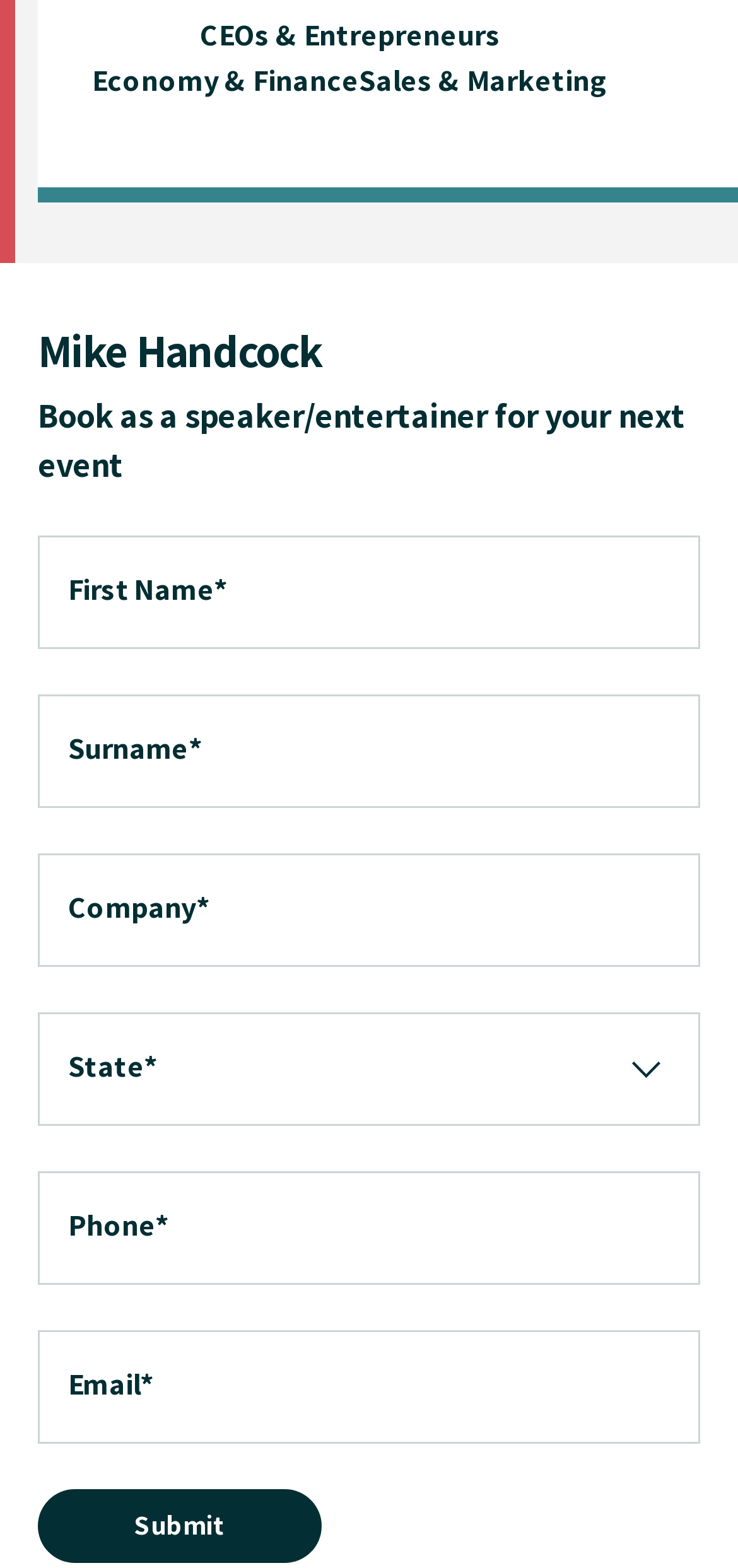Pinpoint the bounding box coordinates of the element to be clicked to execute the instruction: "Click on CEOs & Entrepreneurs".

[0.271, 0.009, 0.678, 0.038]